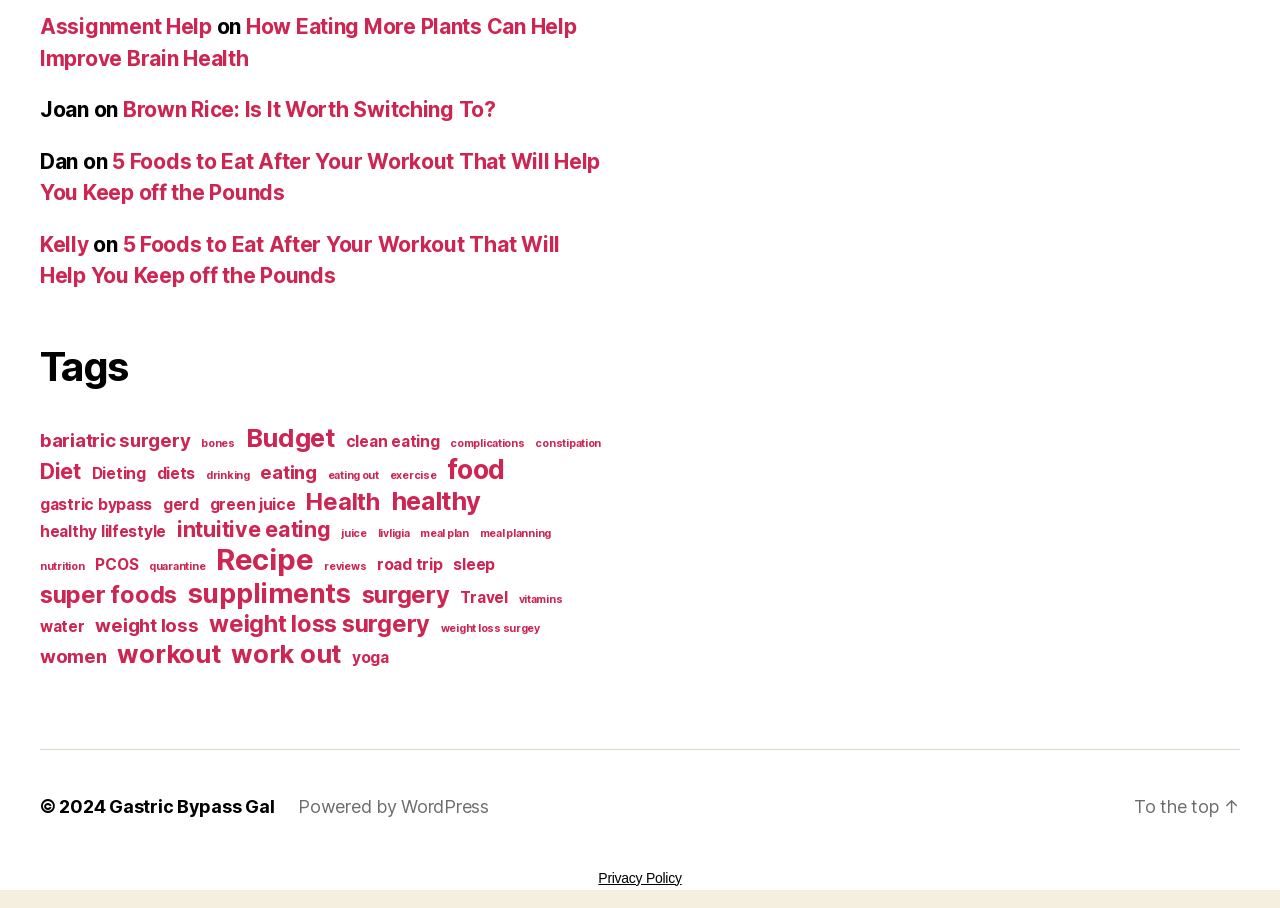From the image, can you give a detailed response to the question below:
What is the copyright year of the website?

I found the static text ' 2024' at the bottom of the webpage, which indicates the copyright year of the website.